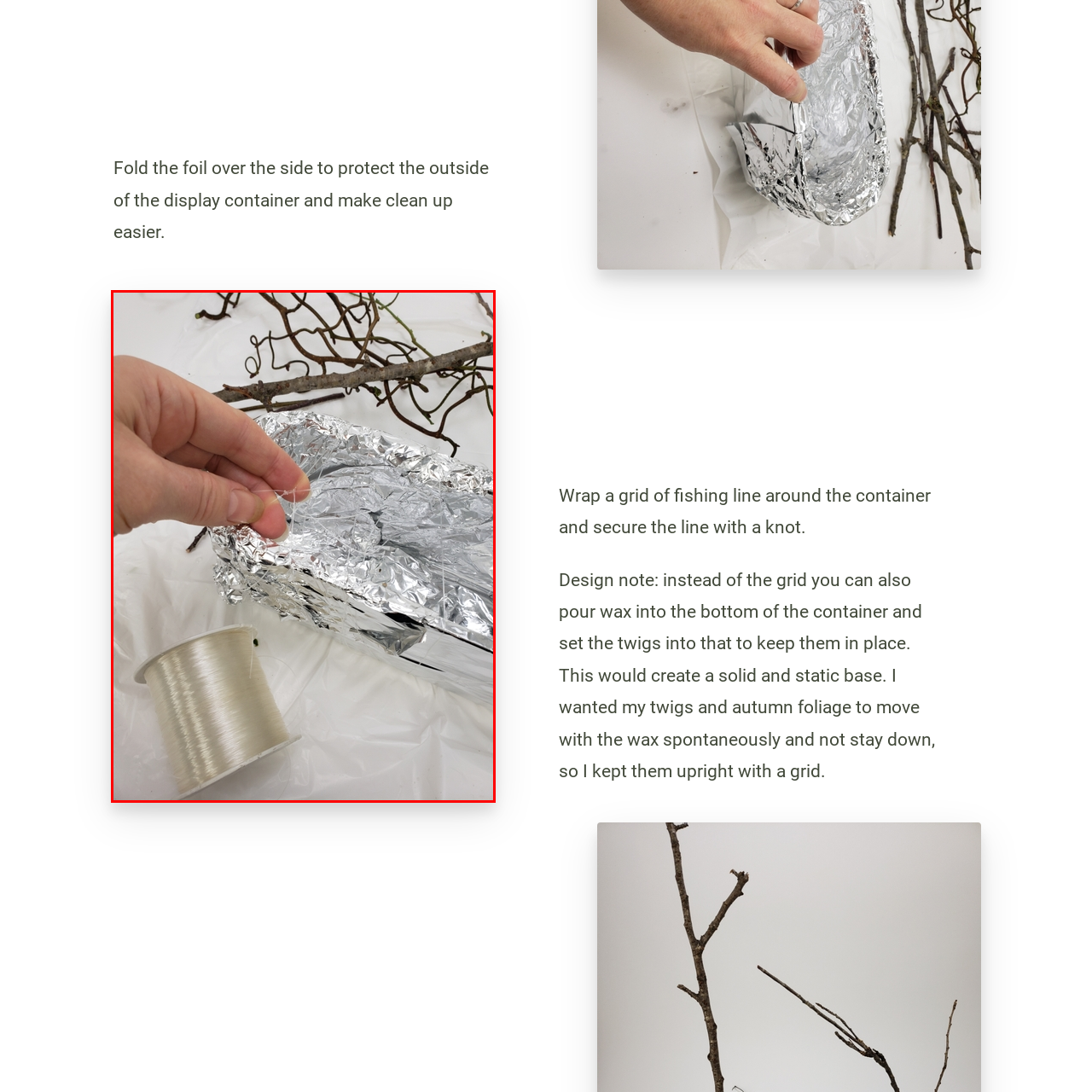Direct your attention to the section marked by the red bounding box and construct a detailed answer to the following question based on the image: What is the purpose of the aluminum foil?

The aluminum foil serves to protect the exterior of the container and also facilitates easier clean-up, suggesting that the project involves working with natural materials that may be messy or difficult to clean.